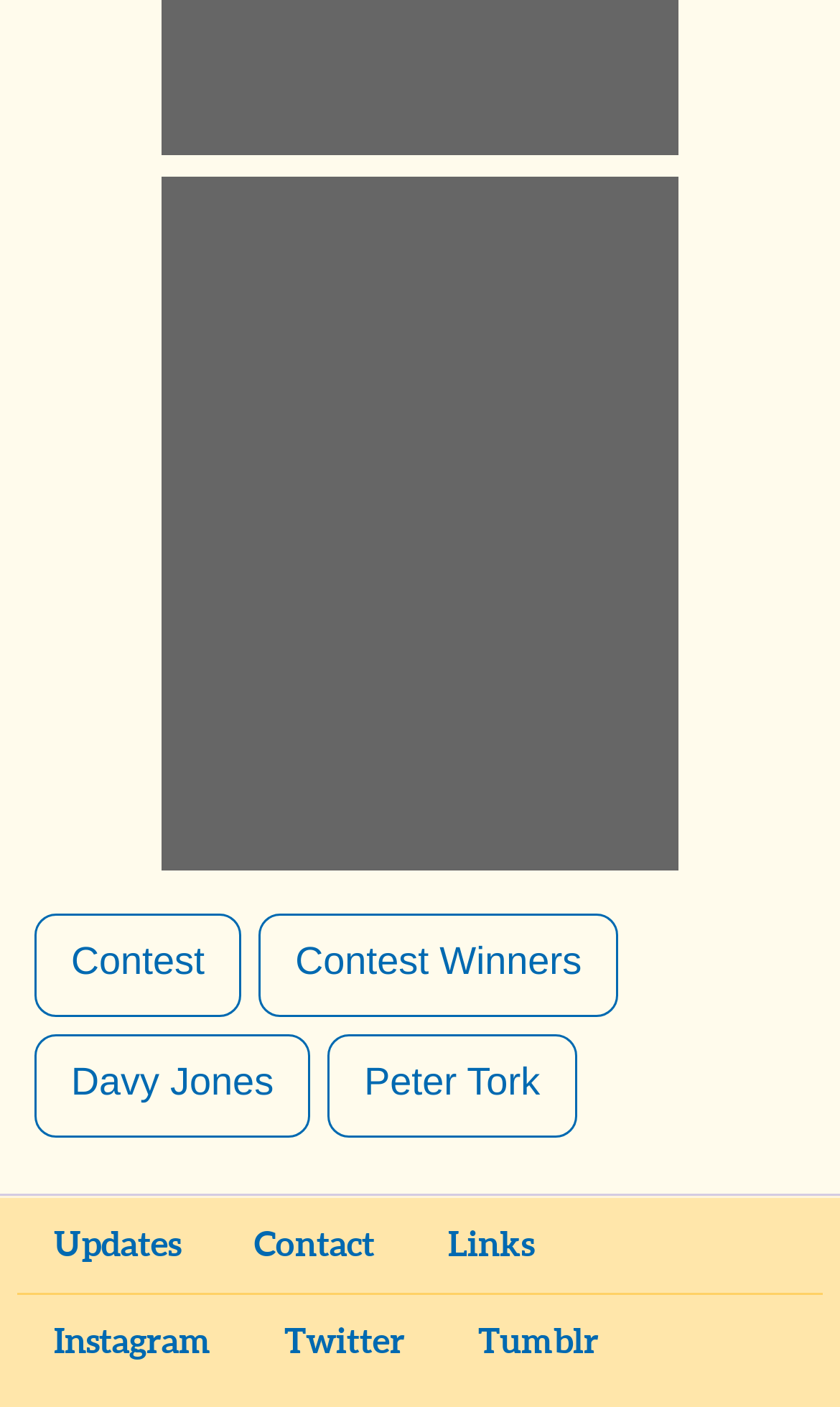Answer the following in one word or a short phrase: 
What is the last social media platform mentioned?

Tumblr